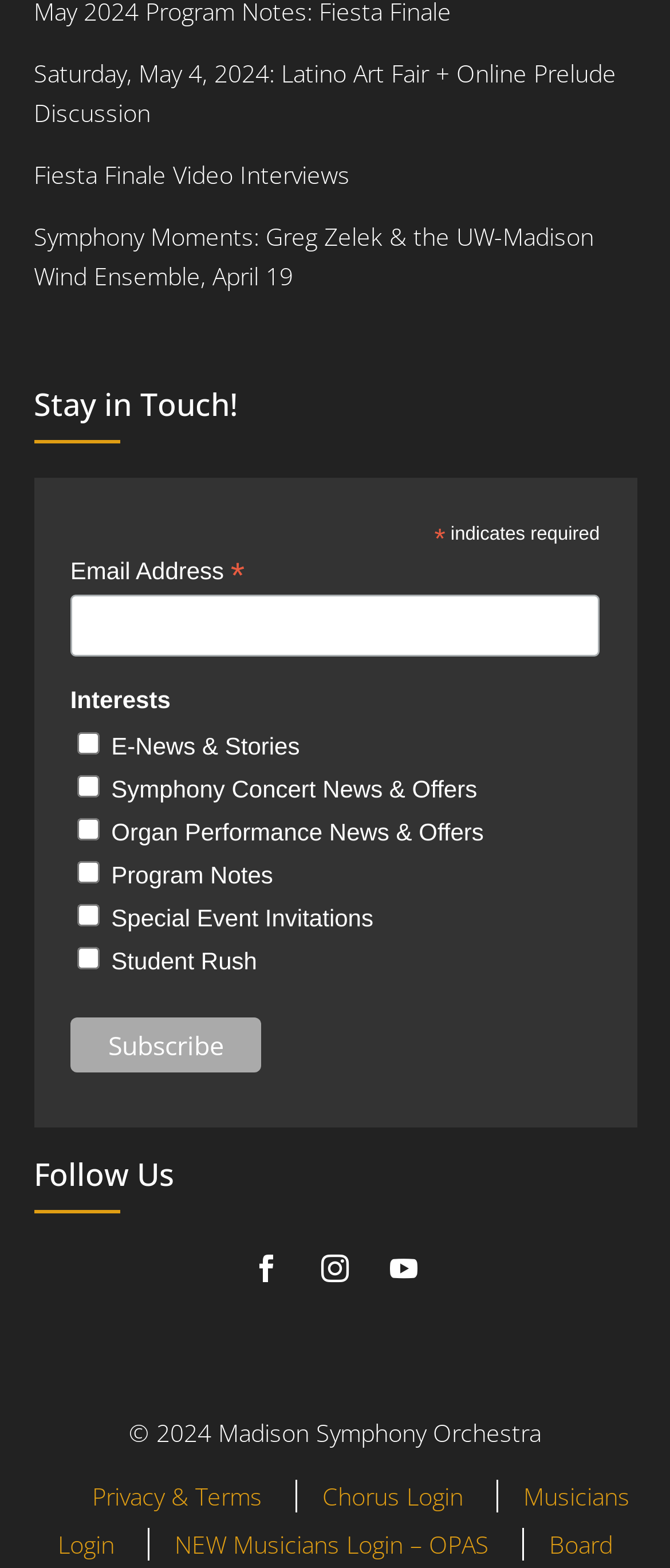Please give the bounding box coordinates of the area that should be clicked to fulfill the following instruction: "Follow on Facebook". The coordinates should be in the format of four float numbers from 0 to 1, i.e., [left, top, right, bottom].

[0.377, 0.795, 0.418, 0.825]